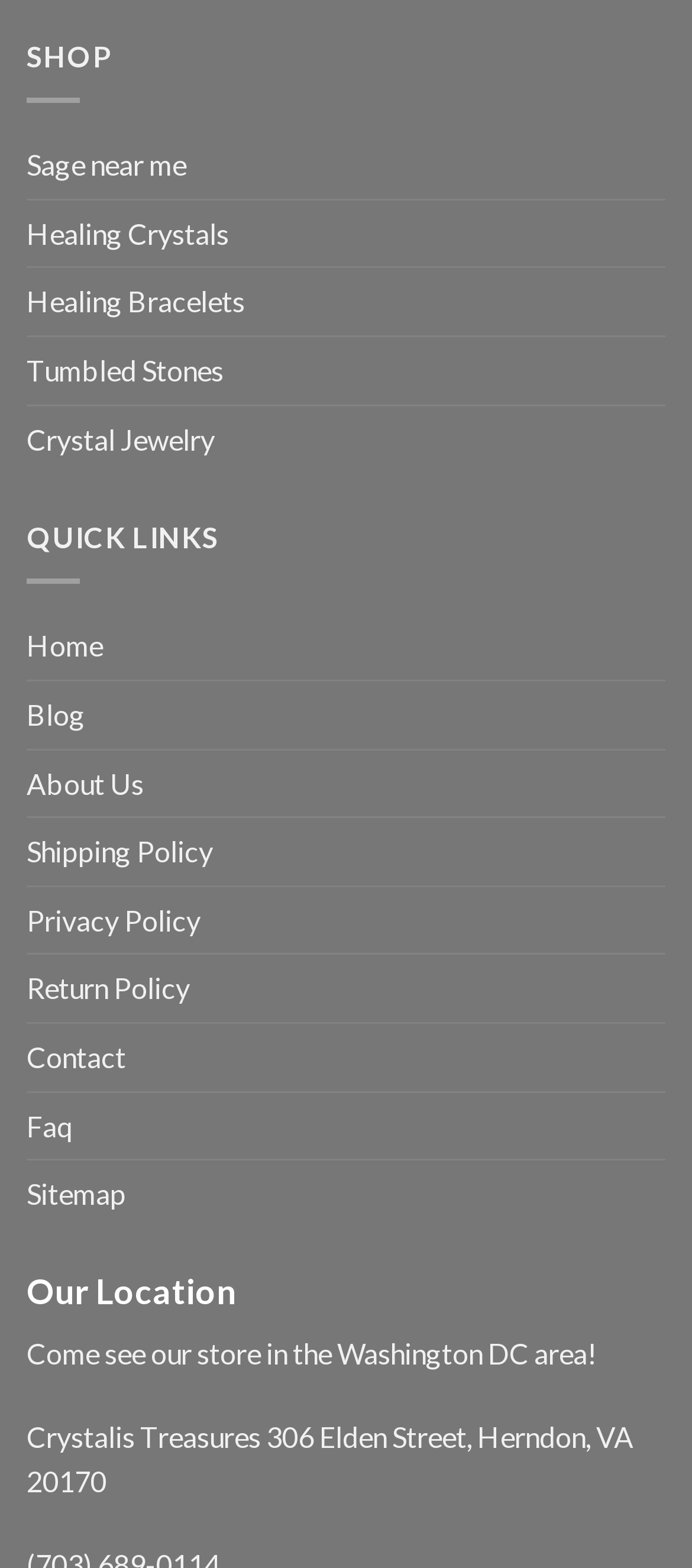Specify the bounding box coordinates of the area that needs to be clicked to achieve the following instruction: "Go to 'About Us'".

[0.038, 0.478, 0.208, 0.521]